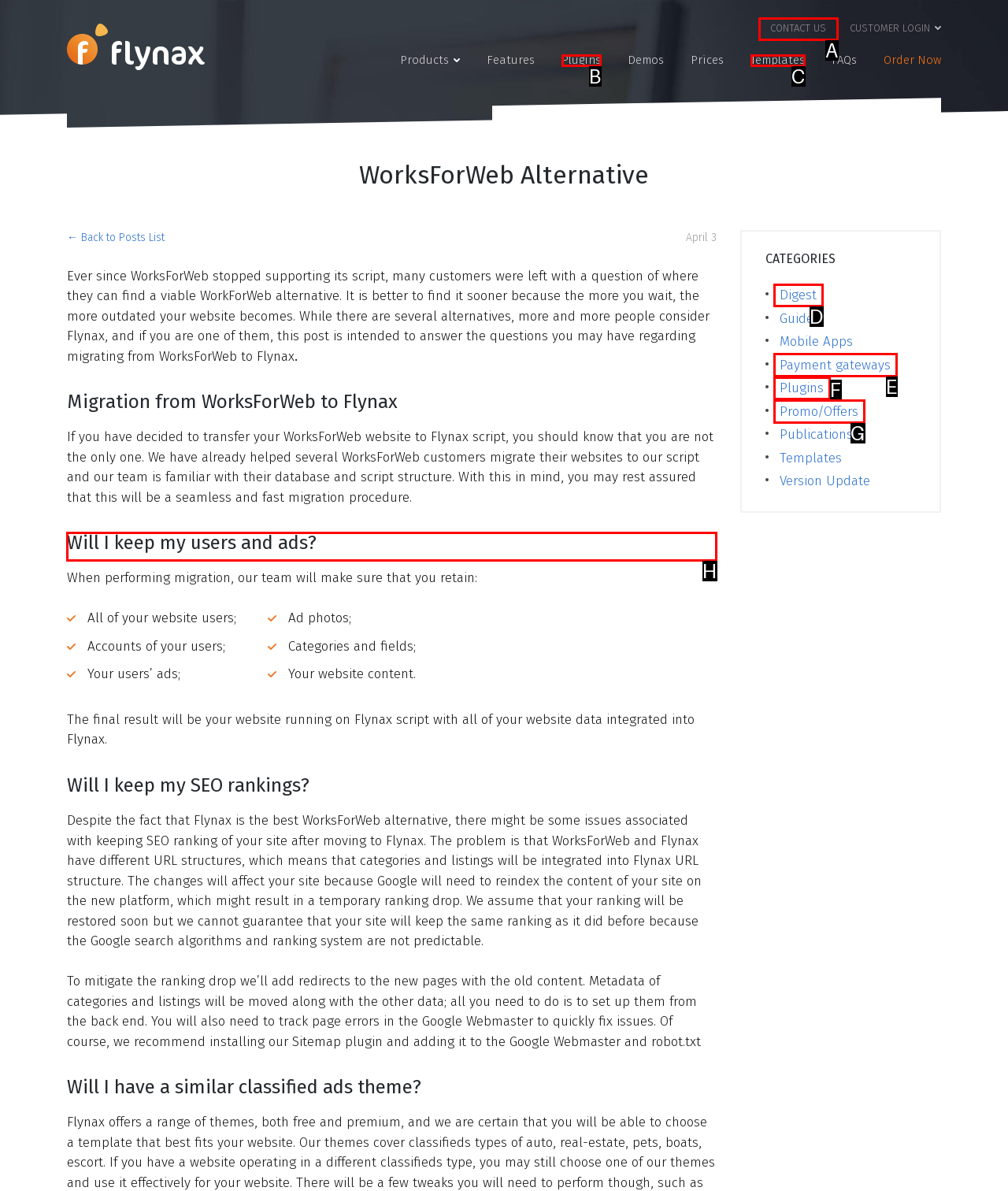Select the correct HTML element to complete the following task: Read about 'Will I keep my users and ads?'
Provide the letter of the choice directly from the given options.

H